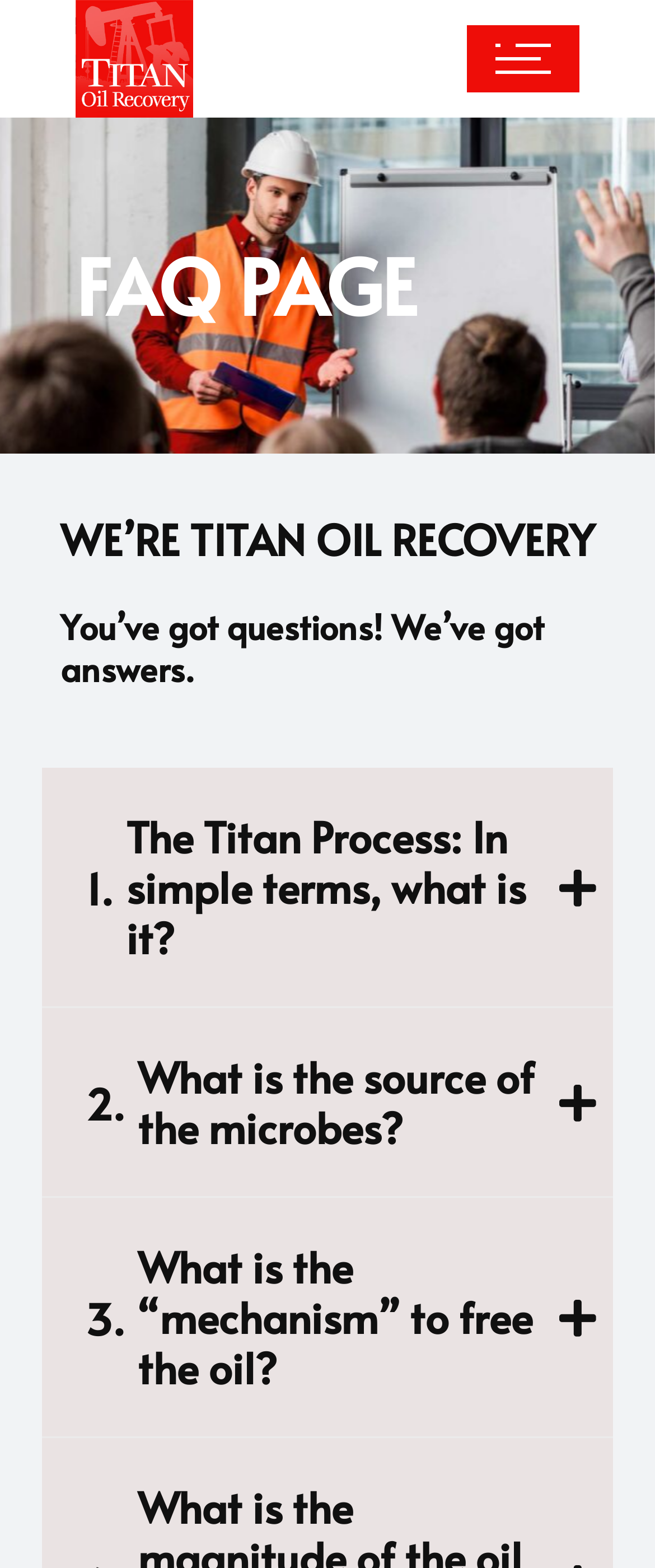Provide an in-depth caption for the elements present on the webpage.

The webpage is a FAQ page for Titan Oil Recovery. At the top left corner, there is a logo consisting of three images: a main logo, a dark logo, and a light logo. To the right of the logo, there is a link. Below the logo, there is a large background image that spans the entire width of the page. 

The main content of the page is divided into sections, with a heading "FAQ PAGE" at the top. Below this heading, there is a subheading "WE’RE TITAN OIL RECOVERY" followed by another subheading "You’ve got questions! We’ve got answers." 

Under these headings, there are three tabs, each with a question related to the Titan Process. The tabs are stacked vertically, with the first tab asking "The Titan Process: In simple terms, what is it?", the second tab asking "What is the source of the microbes?", and the third tab asking "What is the “mechanism” to free the oil?". Each tab has a corresponding control element below it.